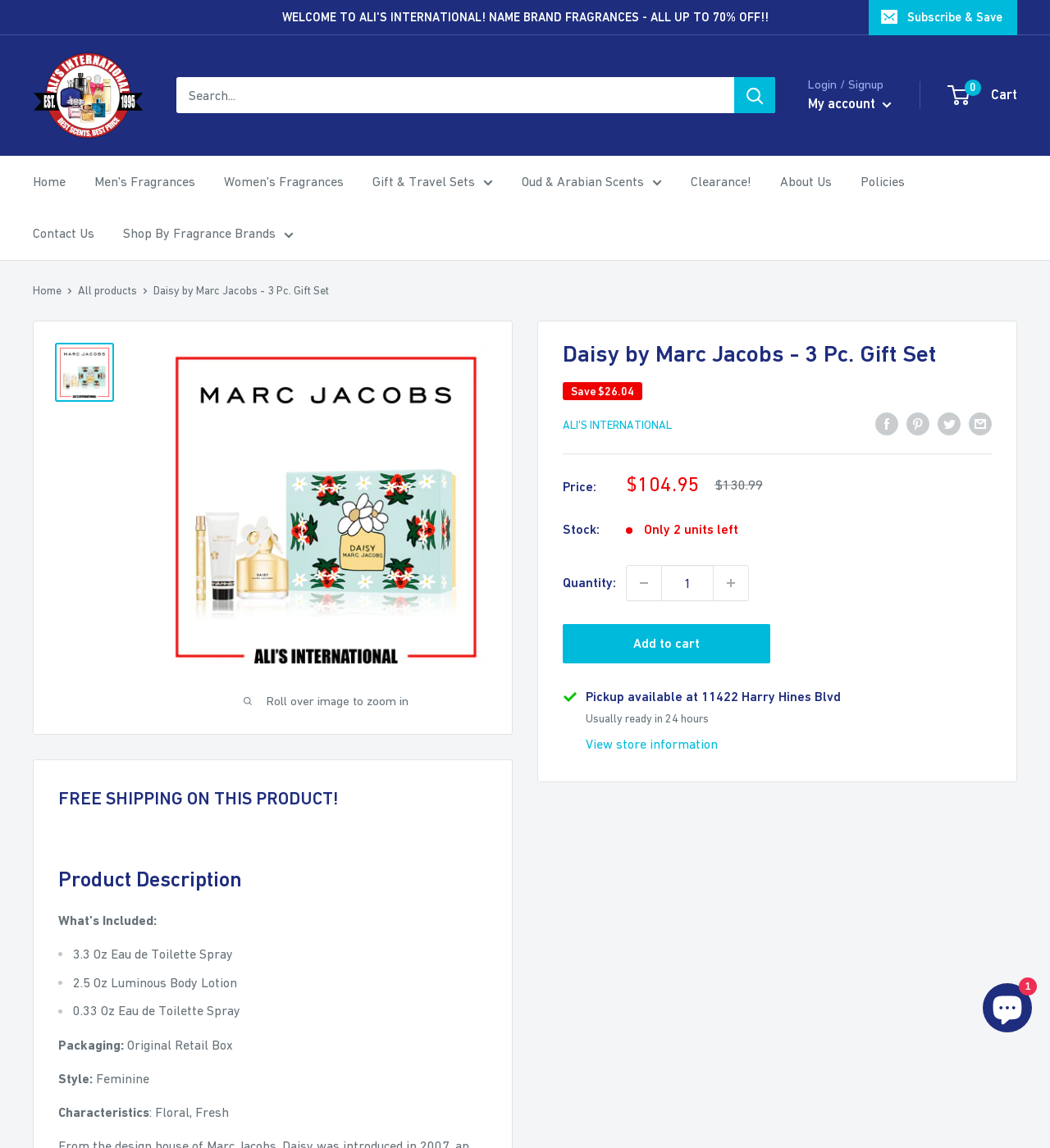Provide a brief response to the question below using one word or phrase:
What is the style of the fragrance?

Feminine